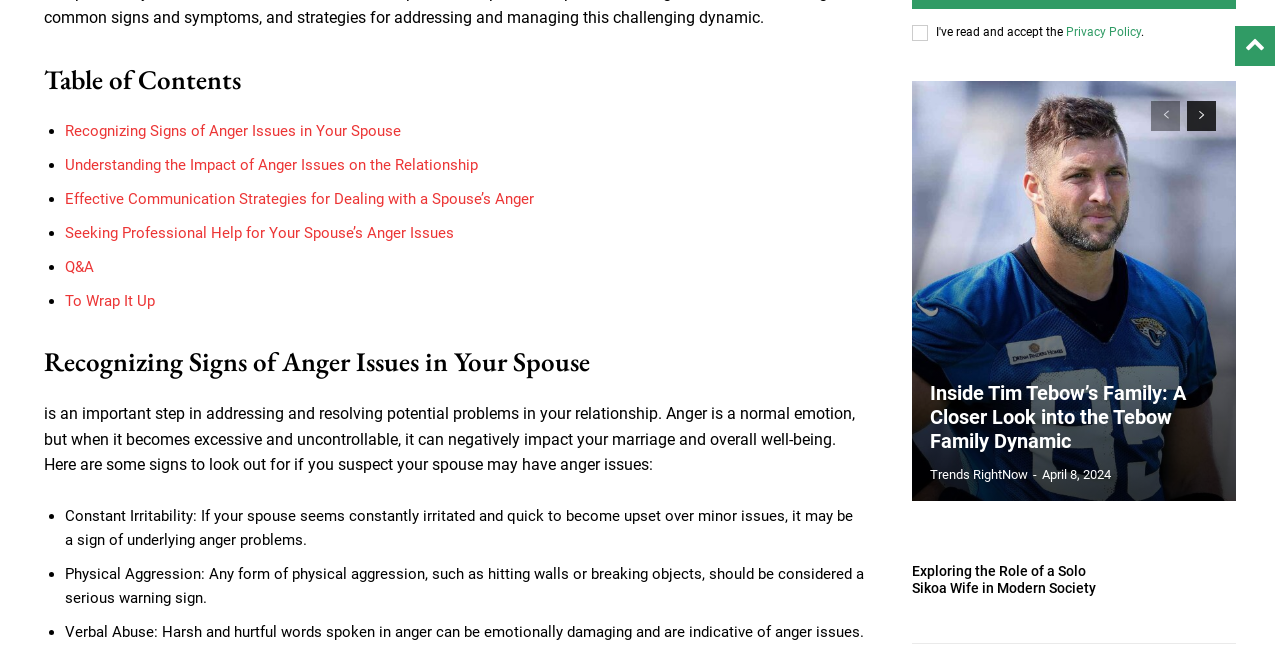Please provide a comprehensive response to the question based on the details in the image: What is the first sign of anger issues mentioned?

I looked at the list of signs of anger issues under the heading 'Recognizing Signs of Anger Issues in Your Spouse' and found that the first sign mentioned is 'Constant Irritability: If your spouse seems constantly irritated and quick to become upset over minor issues, it may be a sign of underlying anger problems'.